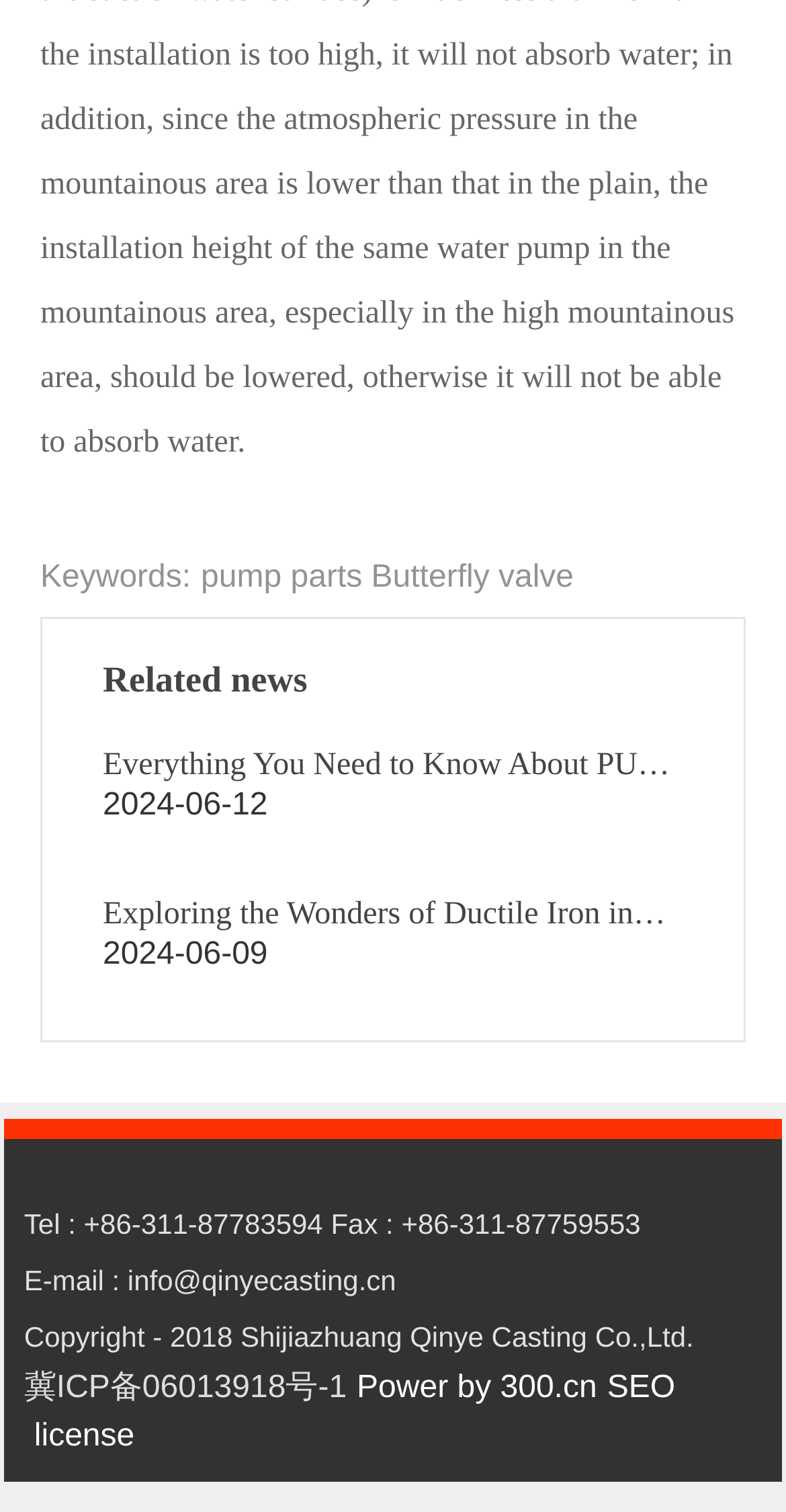Find the bounding box coordinates of the element you need to click on to perform this action: 'View the news about ductile iron in mechanical parts manufacturing'. The coordinates should be represented by four float values between 0 and 1, in the format [left, top, right, bottom].

[0.131, 0.593, 0.847, 0.648]